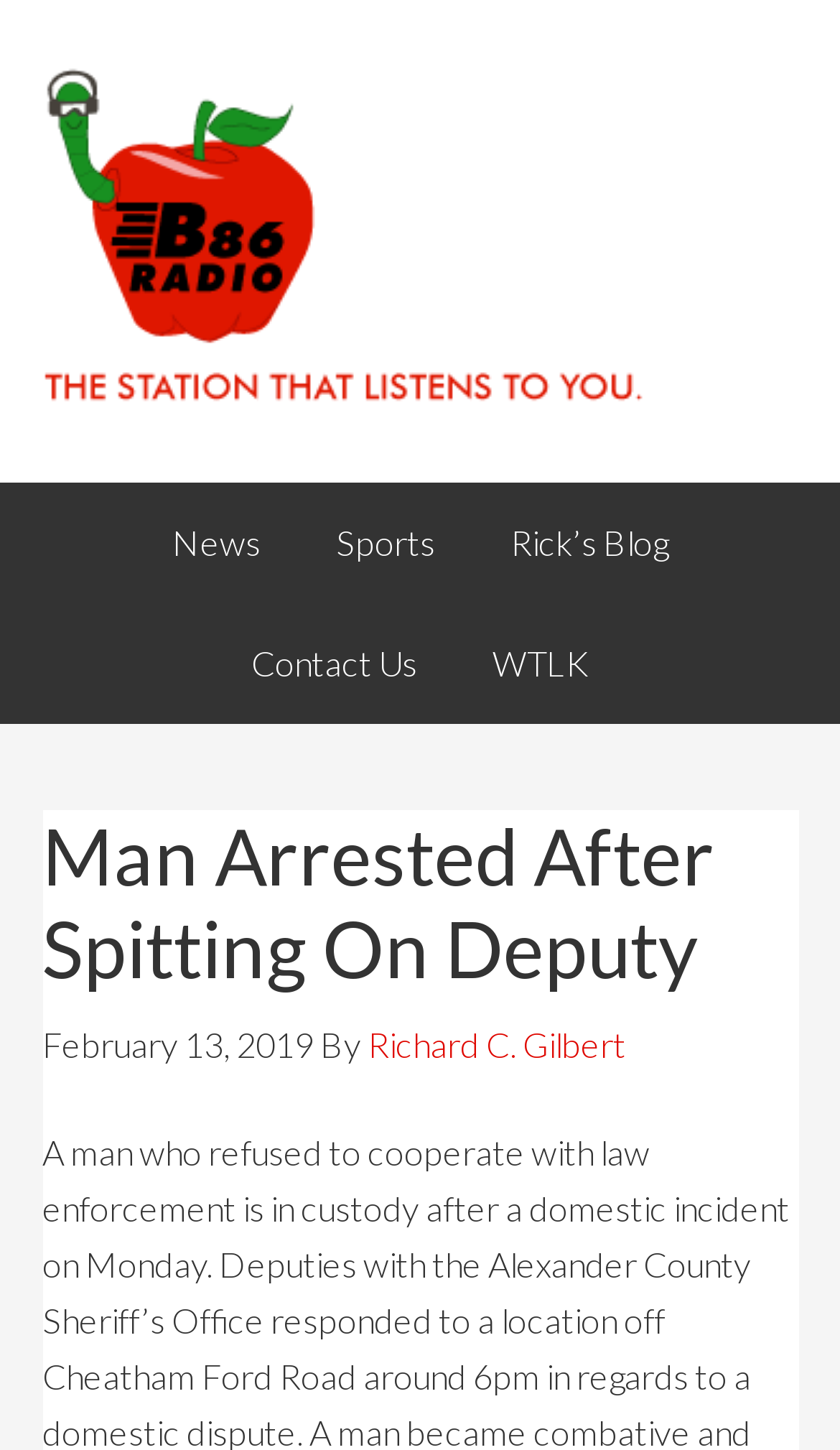Please determine the bounding box coordinates for the element with the description: "Richard C. Gilbert".

[0.437, 0.706, 0.745, 0.735]